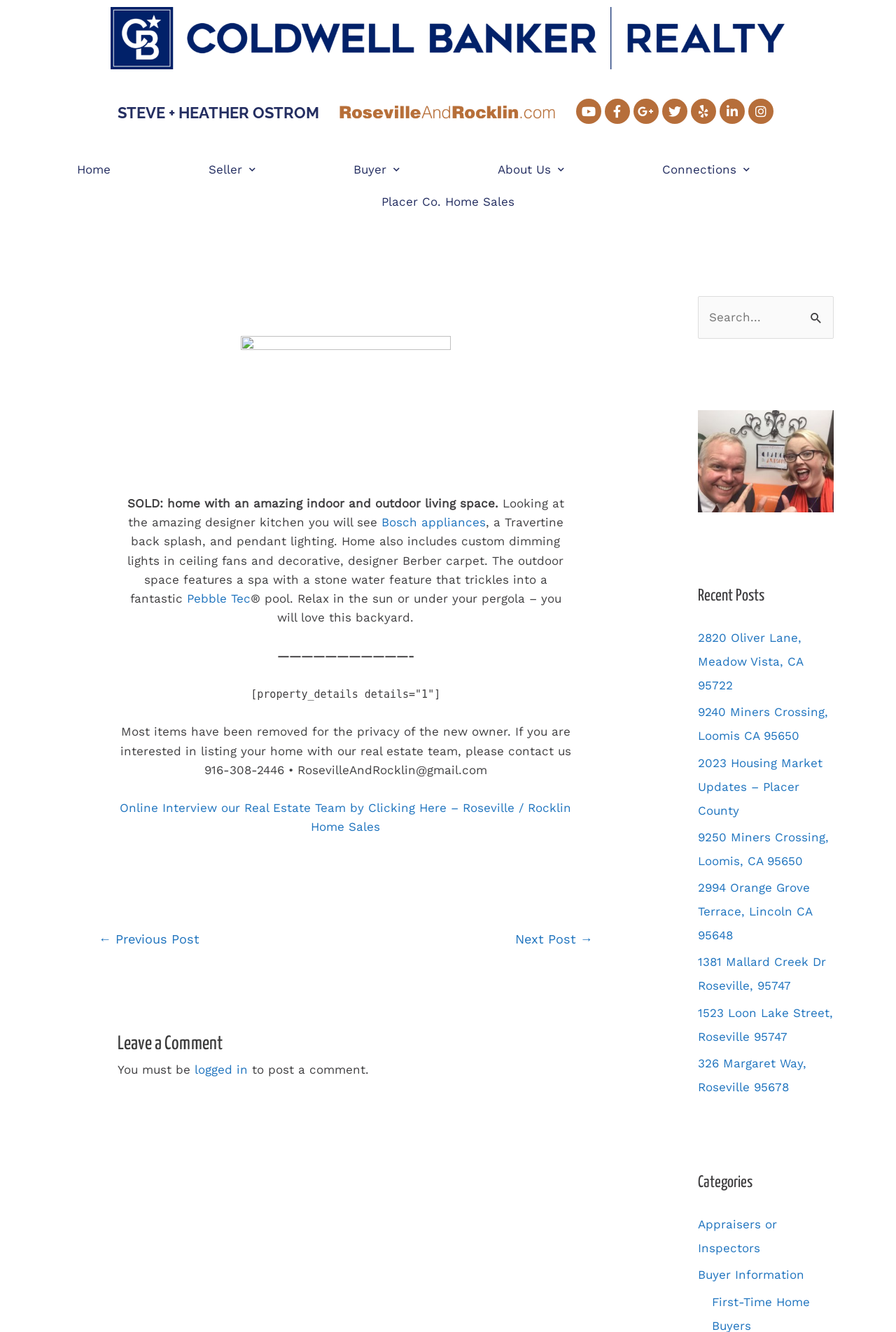Deliver a detailed narrative of the webpage's visual and textual elements.

This webpage is about Steve and Heather Ostrom, real estate agents with Coldwell Banker Realty. At the top, there is a header section with the Coldwell Banker Realty logo, followed by the agents' names in a heading. Below the header, there are social media links, including YouTube, Facebook, Google Plus, Twitter, Yelp, and LinkedIn.

The main content area is divided into several sections. The first section is an article about a sold home, featuring an image of the property. The article describes the home's features, including its designer kitchen, Travertine back splash, pendant lighting, and outdoor space with a spa and Pebble Tec pool.

Below the article, there is a section with links to other pages, including "Home", "Seller", "Buyer", "About Us", and "Connections". Next to this section, there is a link to "Placer Co. Home Sales".

The webpage also has a navigation section with links to previous and next posts. Below this, there is a comment section where users can leave a comment, but they must be logged in to do so.

On the right side of the page, there are three complementary sections. The first section has a search box where users can search for specific content. The second section features an image of Steve and Heather Ostrom. The third section displays recent posts, including links to several properties and a housing market update.

At the bottom of the page, there is a section with categories, including links to appraisers or inspectors, buyer information, and other related topics.